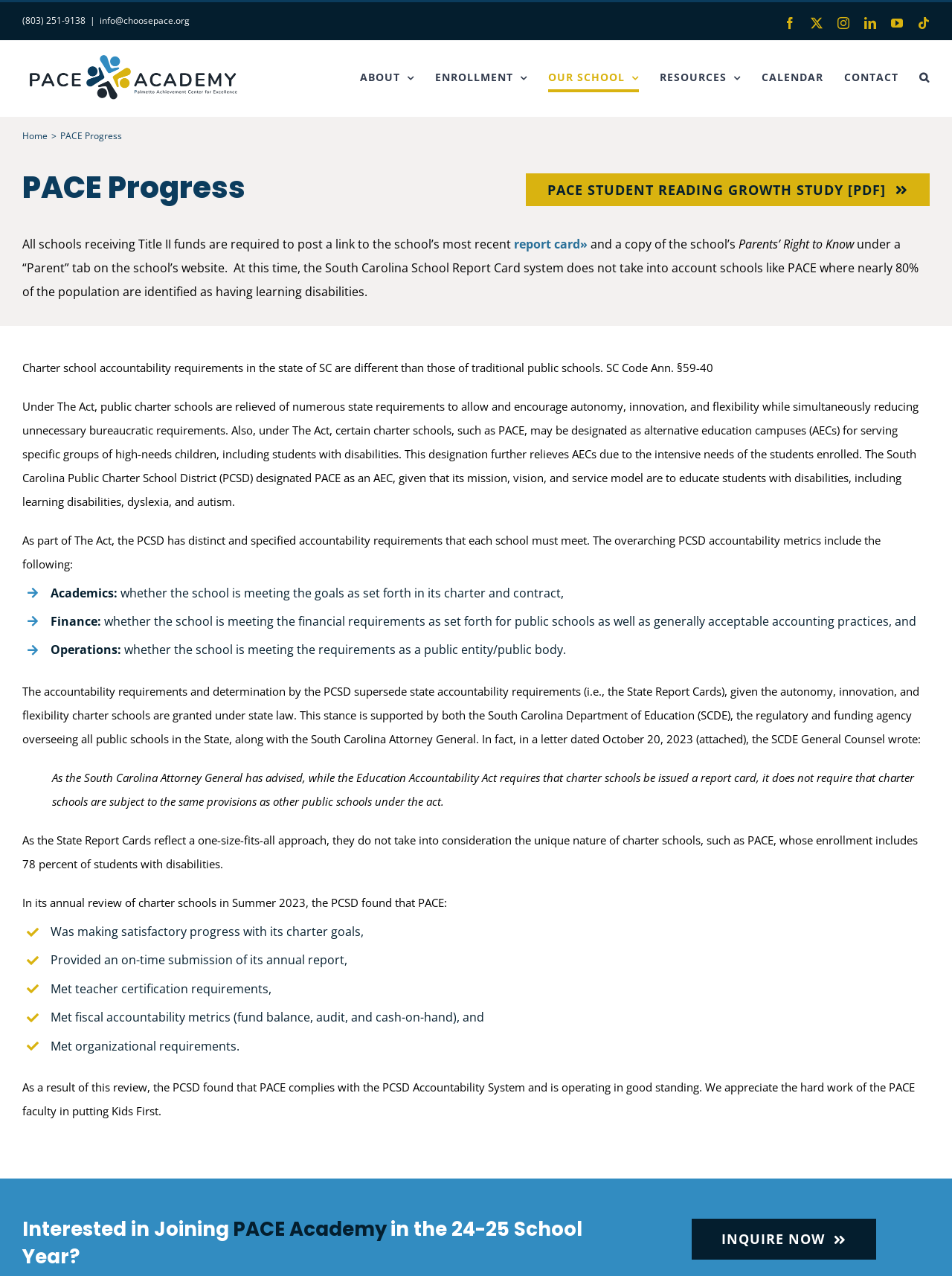Please pinpoint the bounding box coordinates for the region I should click to adhere to this instruction: "View the PACE STUDENT READING GROWTH STUDY".

[0.553, 0.136, 0.977, 0.162]